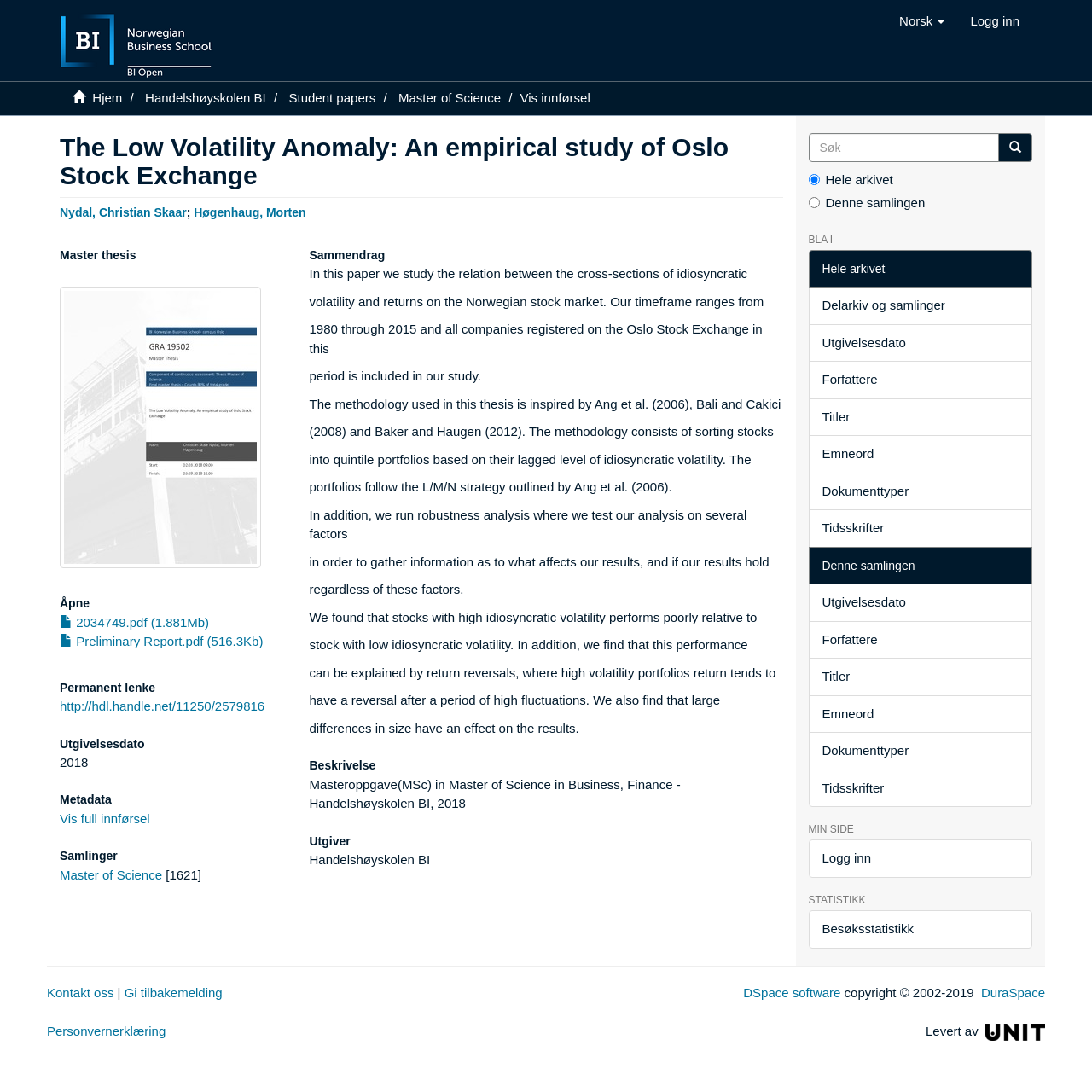Identify the bounding box coordinates of the clickable region to carry out the given instruction: "Search in the archive".

[0.74, 0.121, 0.915, 0.148]